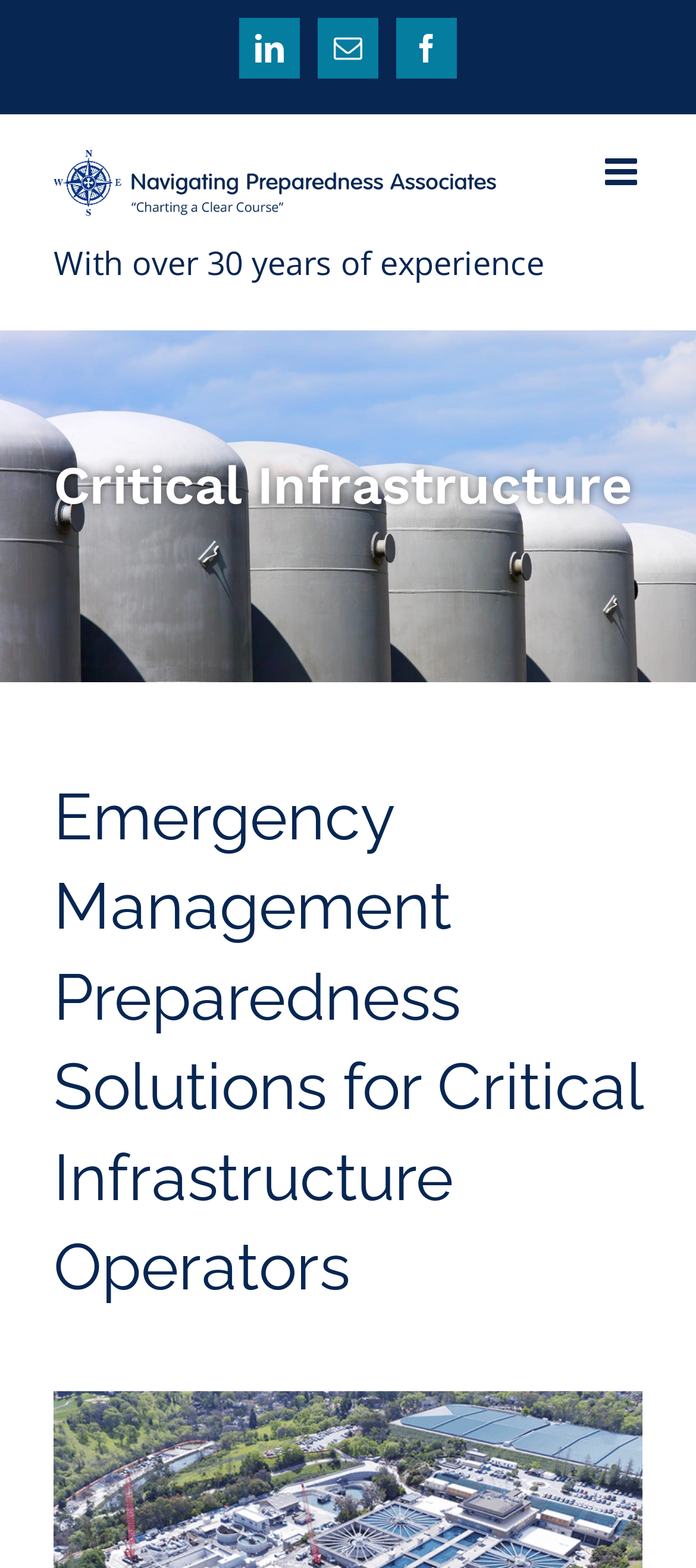What is the experience of Navigating Preparedness Associates?
Using the visual information, answer the question in a single word or phrase.

Over 30 years